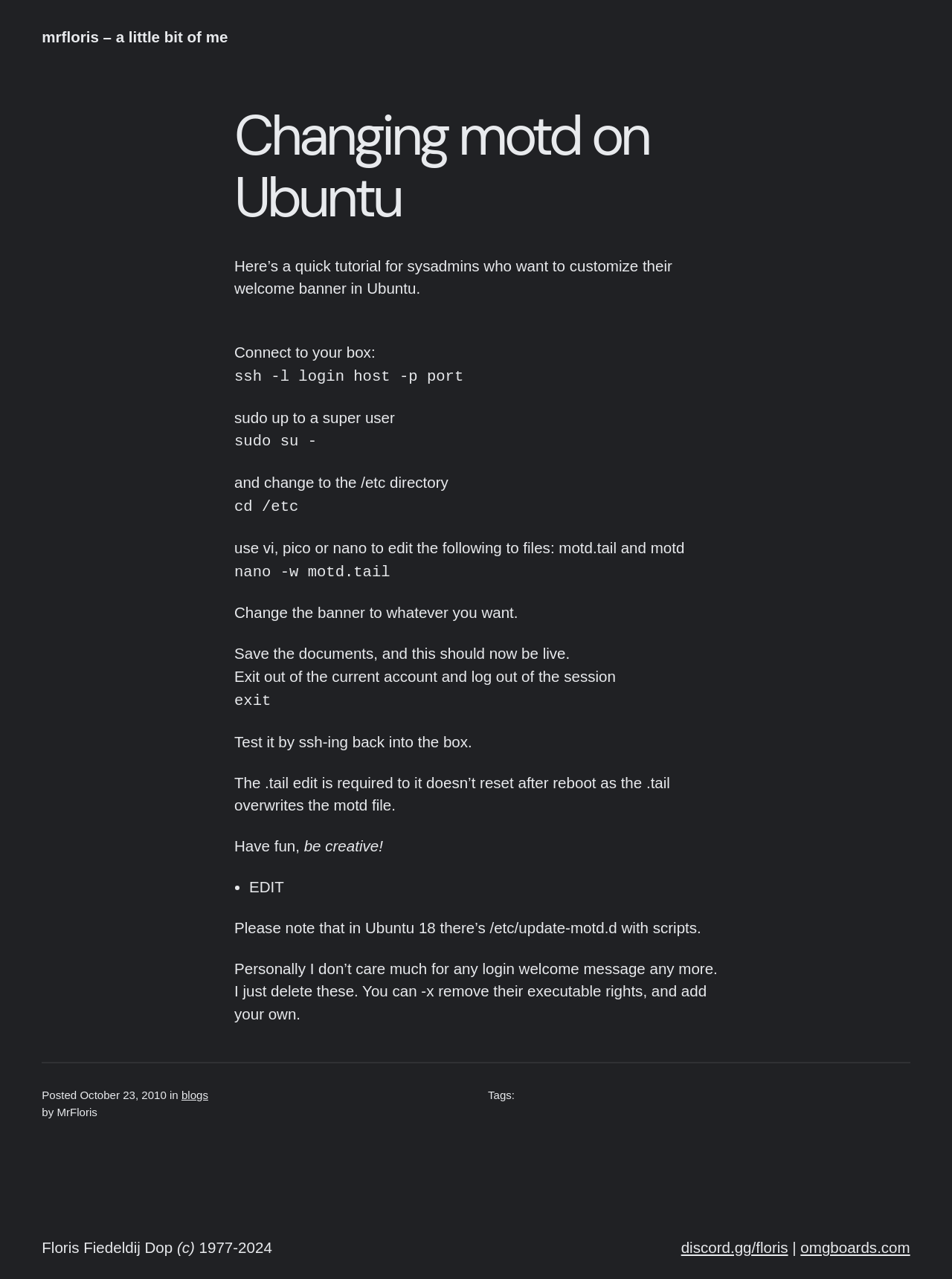Why is editing the motd.tail file necessary?
Please use the visual content to give a single word or phrase answer.

To prevent reset after reboot